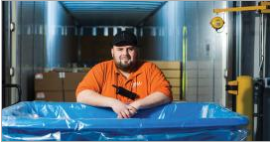Based on the image, please elaborate on the answer to the following question:
What is behind the man?

Upon examining the image, it is clear that behind the man, there are boxes stacked in an organized manner. This suggests that the workspace is tidy and well-maintained, which is typical of a laundry operation.